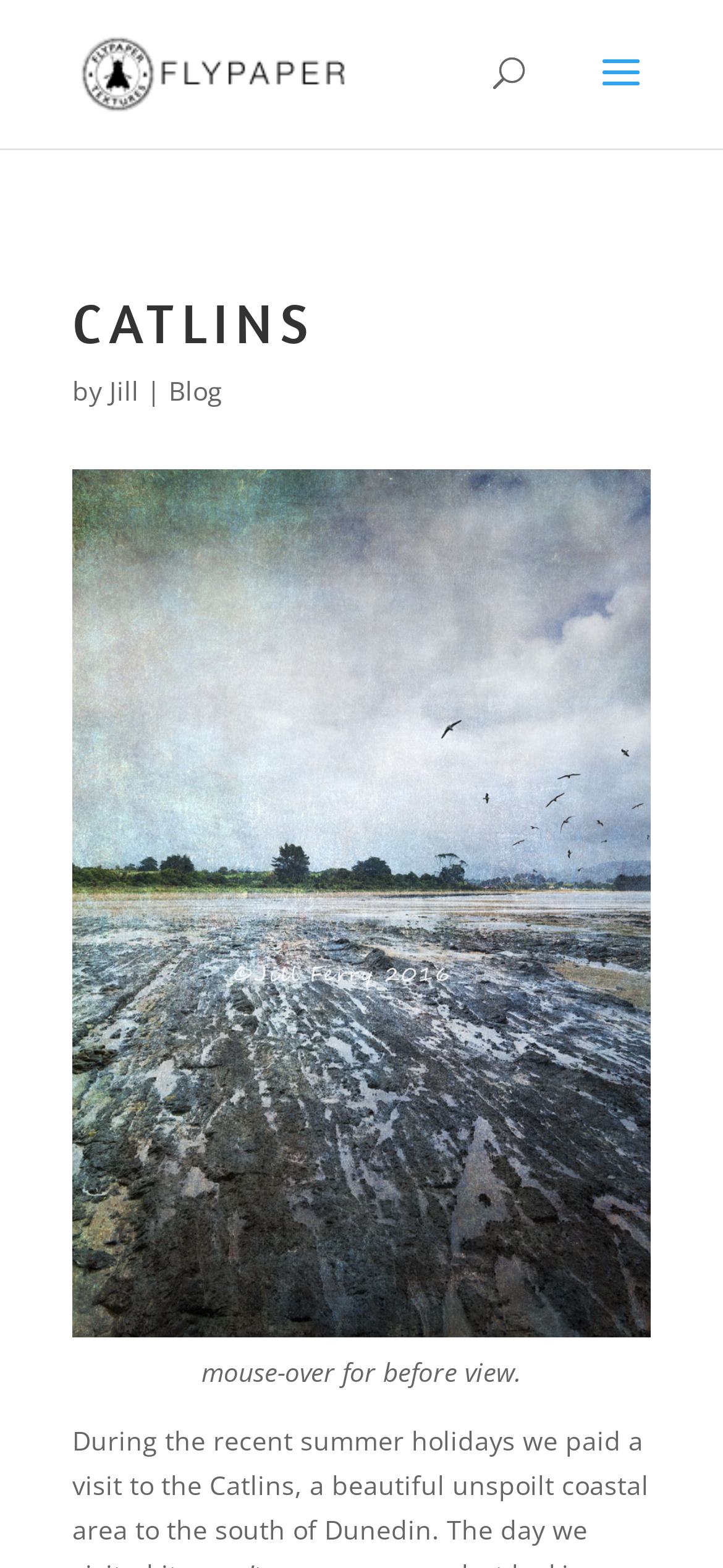Provide a brief response to the question using a single word or phrase: 
What is the purpose of mouse-over?

For before view